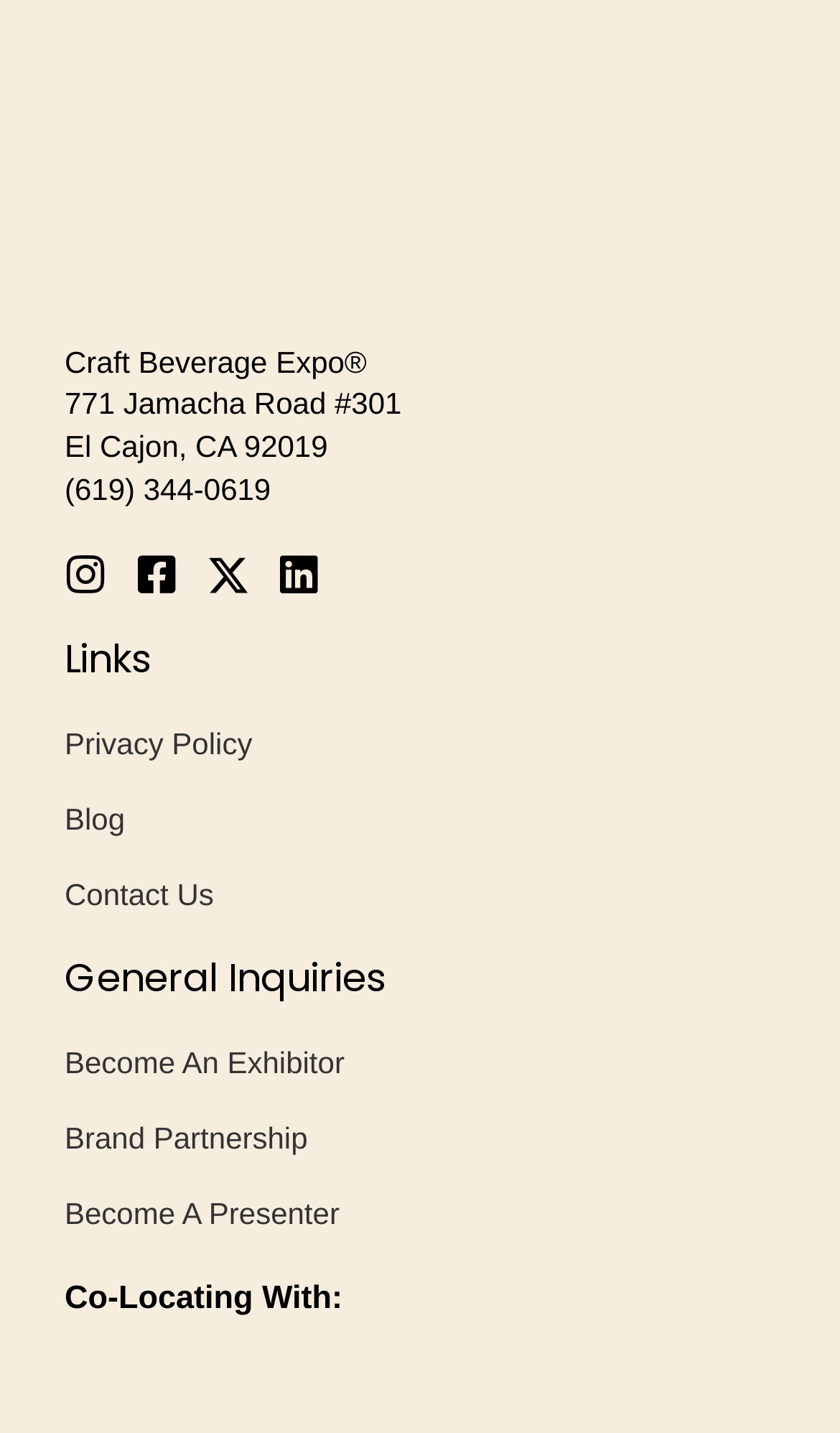Find the UI element described as: "Become A Presenter" and predict its bounding box coordinates. Ensure the coordinates are four float numbers between 0 and 1, [left, top, right, bottom].

[0.077, 0.832, 0.923, 0.862]